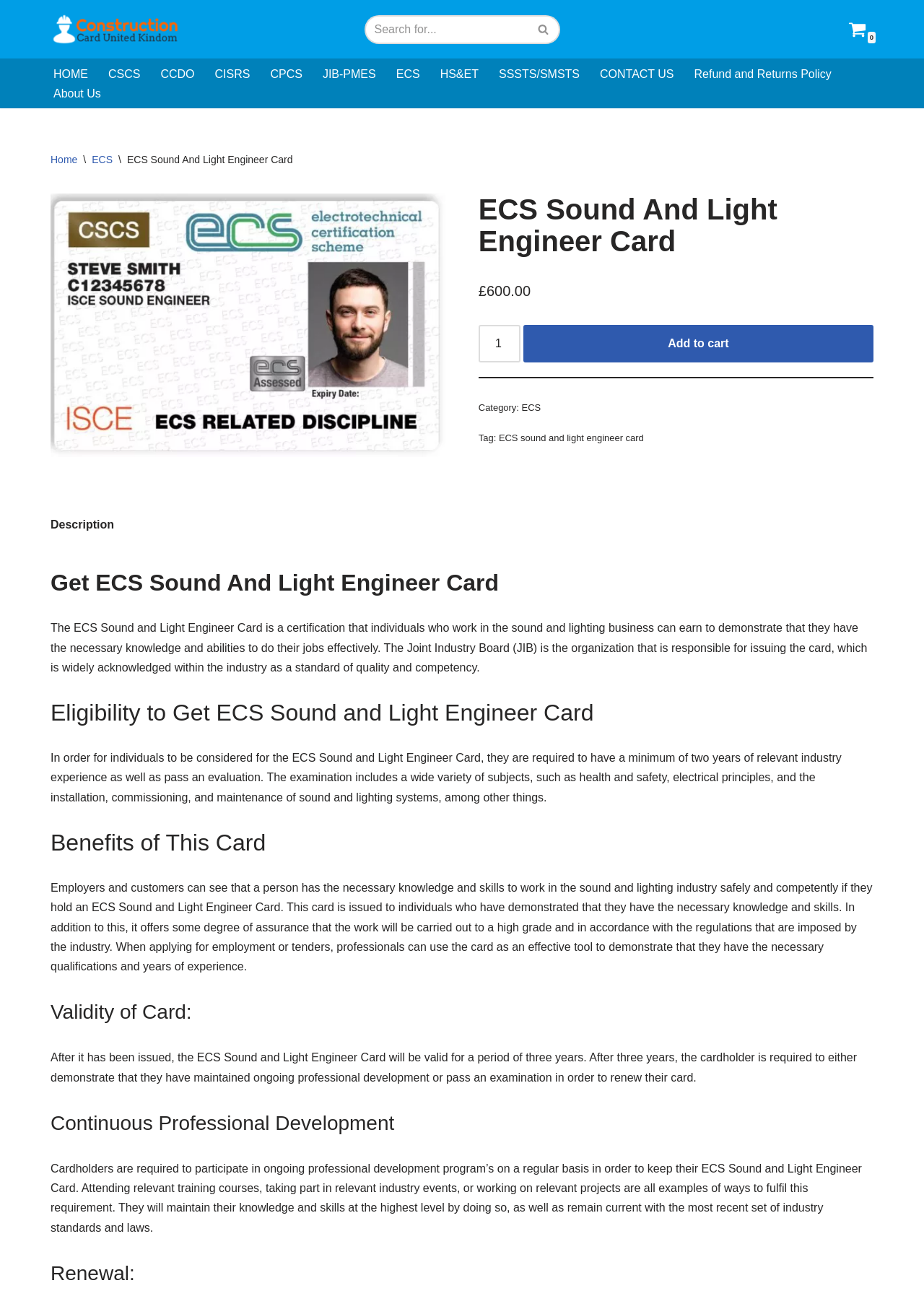Determine the bounding box coordinates of the clickable element necessary to fulfill the instruction: "Add to cart". Provide the coordinates as four float numbers within the 0 to 1 range, i.e., [left, top, right, bottom].

[0.566, 0.248, 0.945, 0.277]